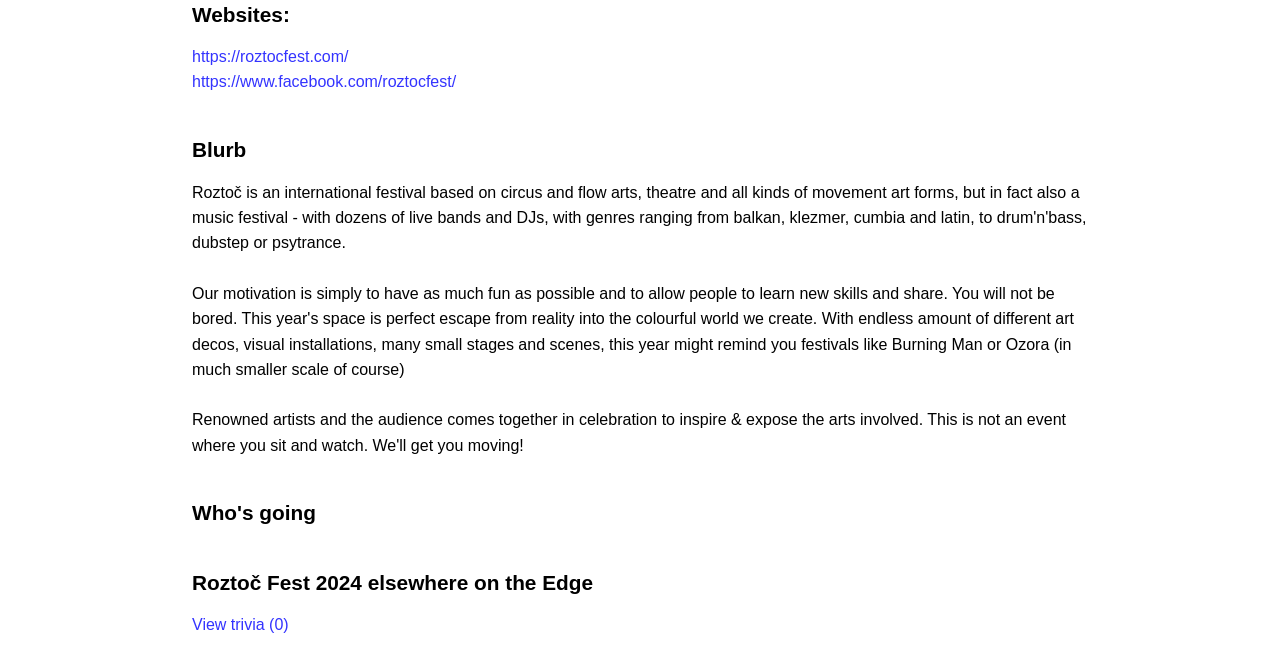Please provide the bounding box coordinate of the region that matches the element description: View trivia (0). Coordinates should be in the format (top-left x, top-left y, bottom-right x, bottom-right y) and all values should be between 0 and 1.

[0.15, 0.92, 0.225, 0.945]